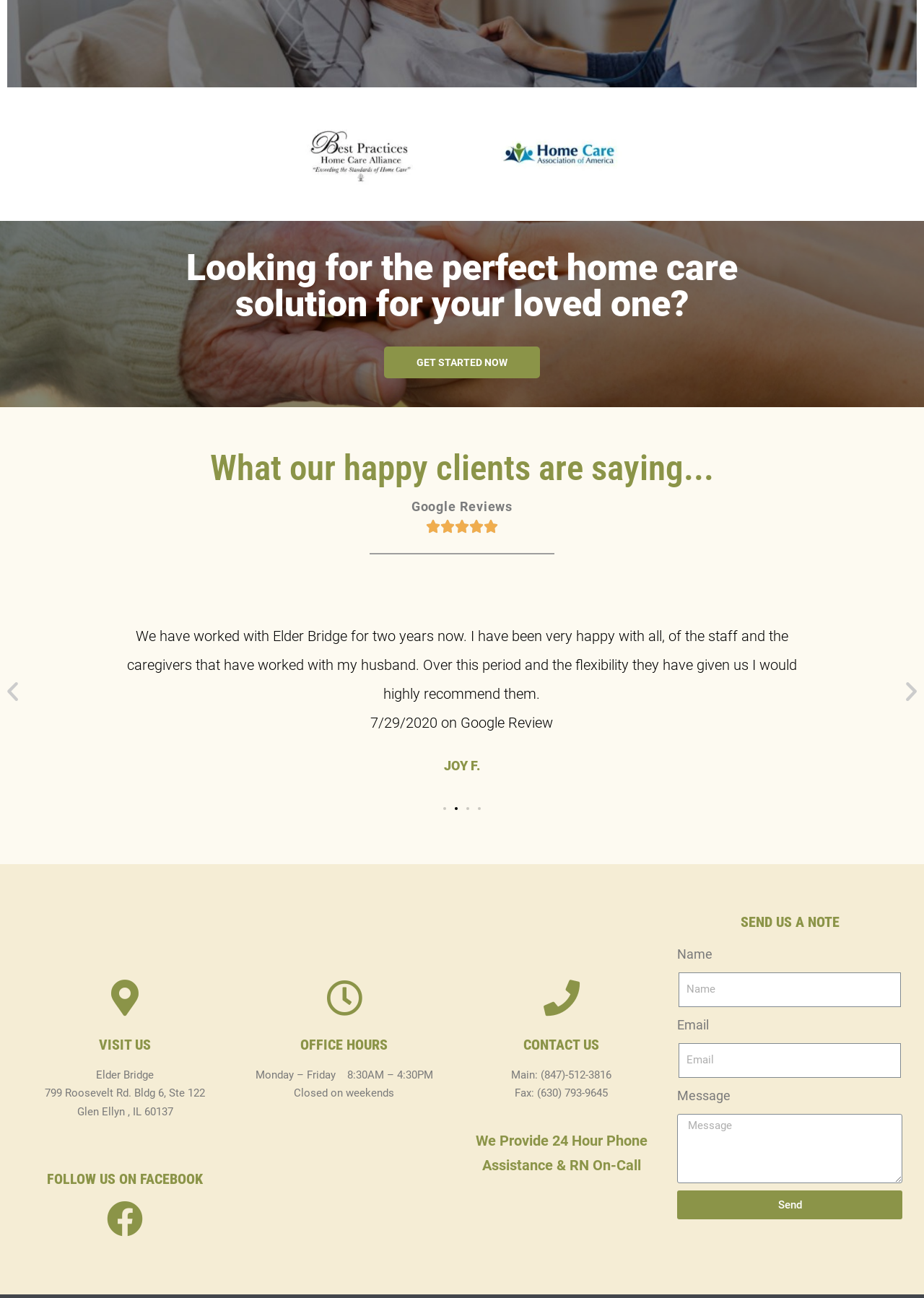Provide the bounding box coordinates of the section that needs to be clicked to accomplish the following instruction: "Go to the next slide."

[0.973, 0.523, 1.0, 0.542]